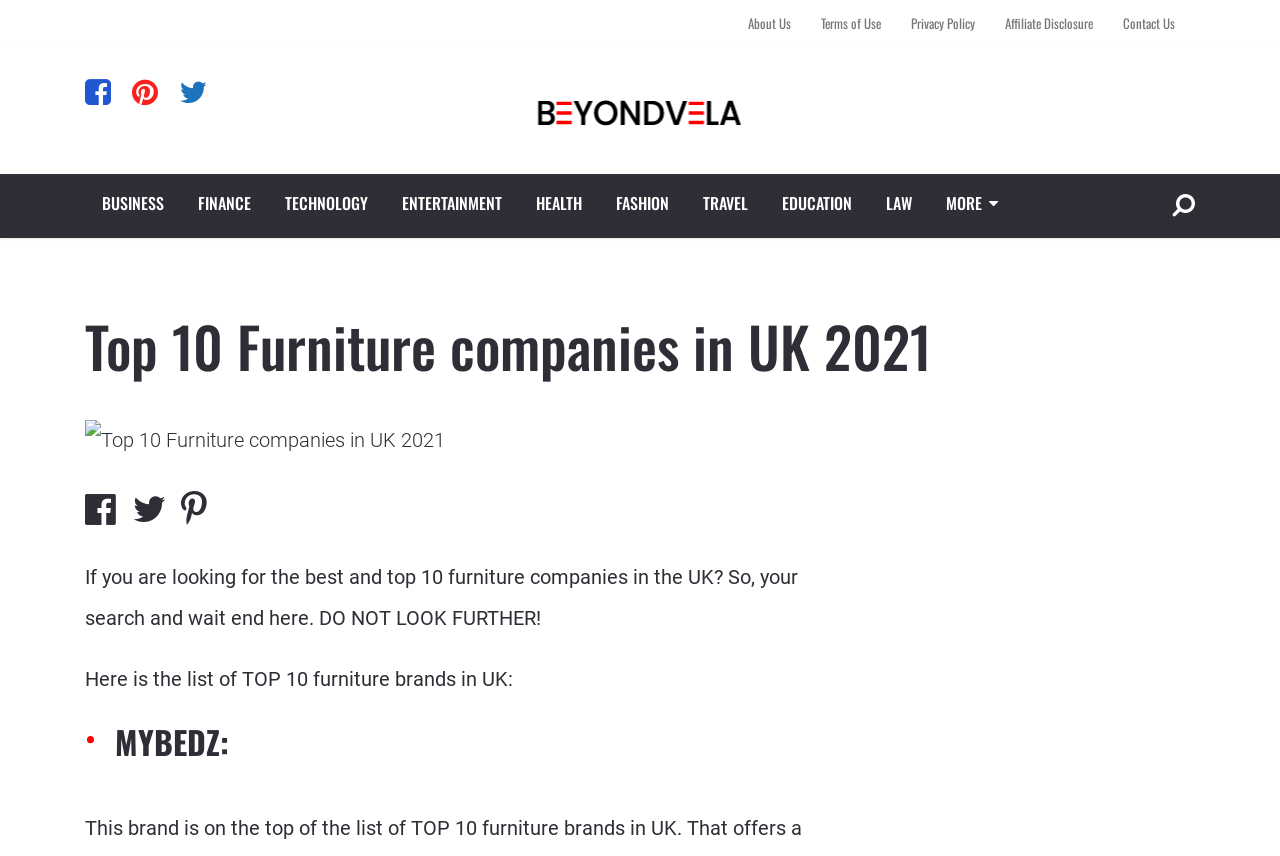Describe every aspect of the webpage comprehensively.

The webpage is about the top 10 furniture companies in the UK. At the top, there are five links to "About Us", "Terms of Use", "Privacy Policy", "Affiliate Disclosure", and "Contact Us", aligned horizontally. Below these links, there are three social media icons. 

To the right of the social media icons, the website's logo "Beyondvela" is displayed, which is an image with a link. 

Below the logo, there are eight category links: "BUSINESS", "FINANCE", "TECHNOLOGY", "ENTERTAINMENT", "HEALTH", "FASHION", "TRAVEL", and "EDUCATION", followed by a "MORE" link with an arrow icon. 

The main content of the webpage starts with a heading "Top 10 Furniture companies in UK 2021", which is accompanied by an image. Below the heading, there are three icons, and then a paragraph of text that reads "If you are looking for the best and top 10 furniture companies in the UK? So, your search and wait end here. DO NOT LOOK FURTHER!". 

Following this paragraph, there is another paragraph that introduces the list of top 10 furniture brands in the UK. The first item on the list is "MYBEDZ:", which is a heading.